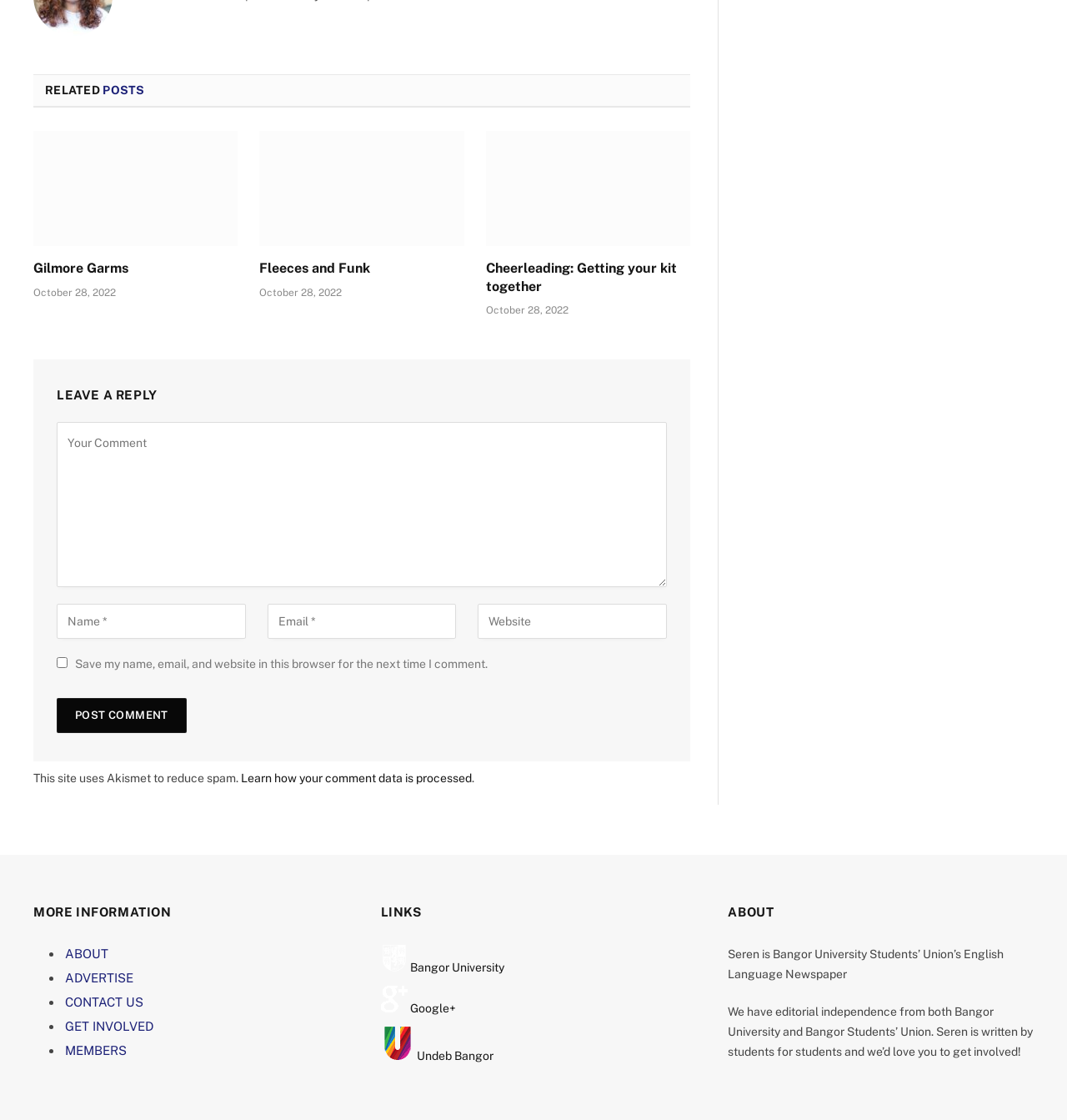Provide the bounding box coordinates of the HTML element described as: "ABOUT". The bounding box coordinates should be four float numbers between 0 and 1, i.e., [left, top, right, bottom].

[0.061, 0.845, 0.102, 0.858]